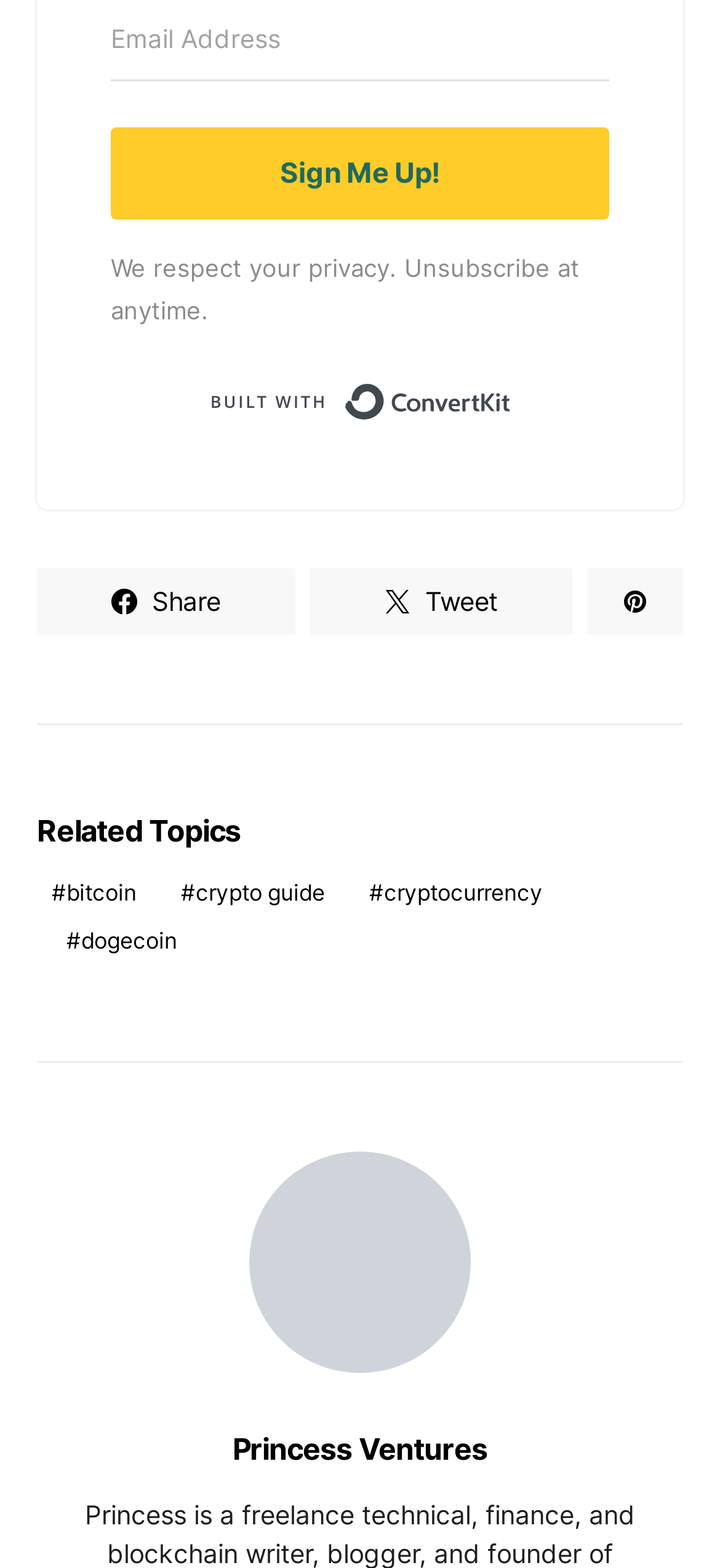Please provide a comprehensive answer to the question based on the screenshot: What is the function of the button?

The button is labeled as 'Sign Me Up!' and is located below the 'Email Address' textbox, suggesting that it is used to submit the email address and complete the sign-up process.